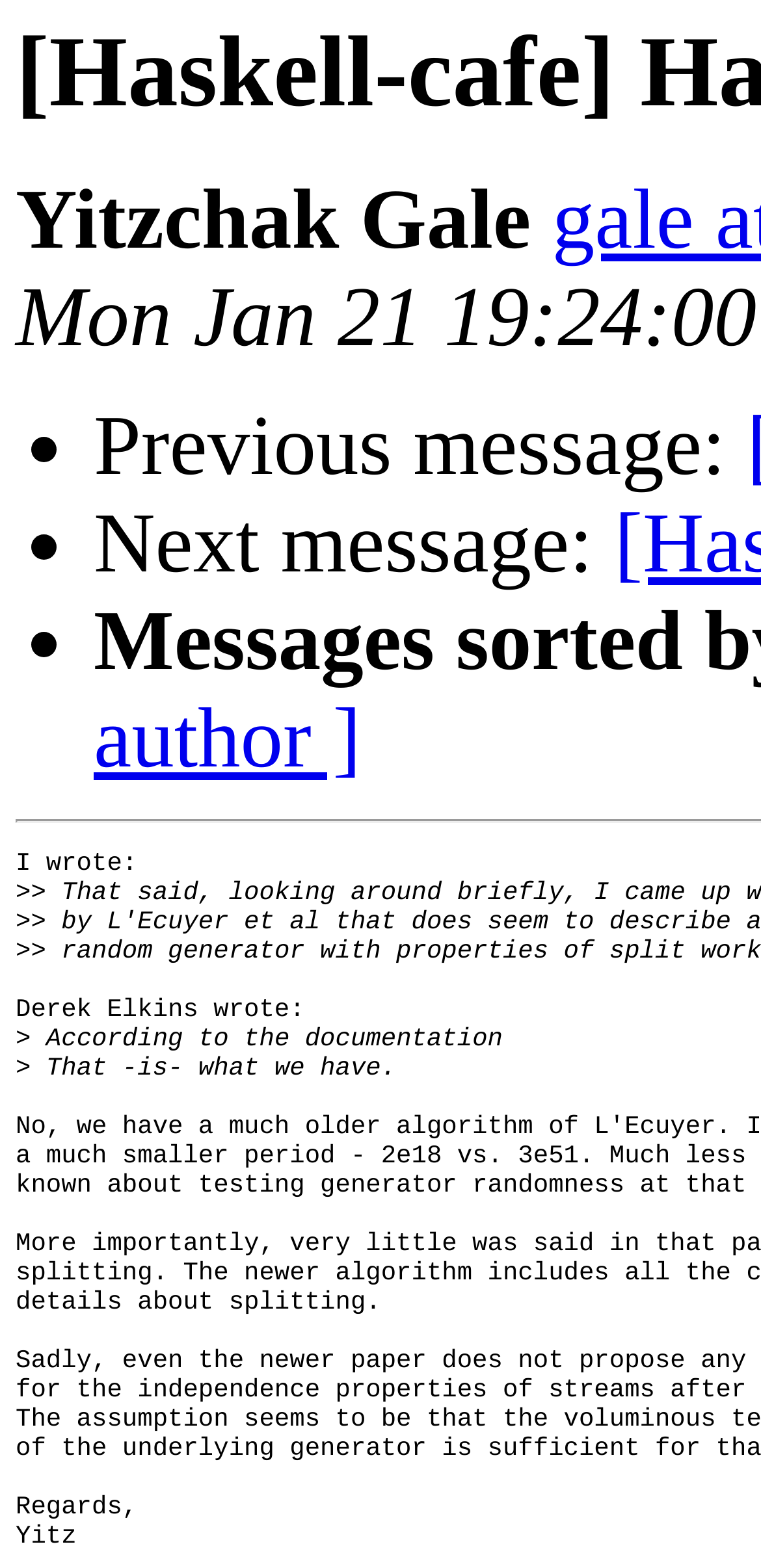Give a one-word or short phrase answer to this question: 
Who wrote the previous message?

Yitzchak Gale